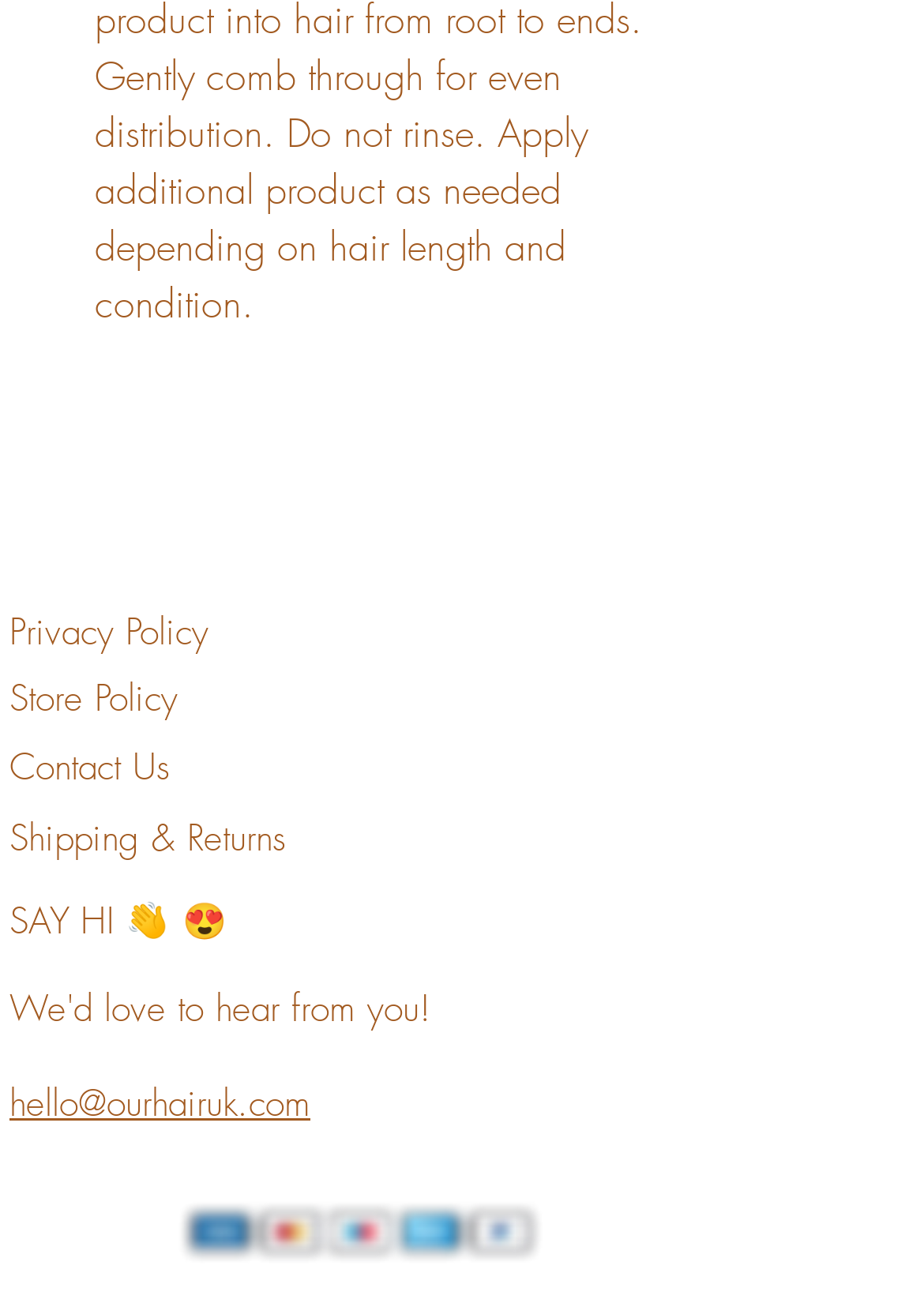What is the greeting text?
From the screenshot, provide a brief answer in one word or phrase.

SAY HI 👋 😍